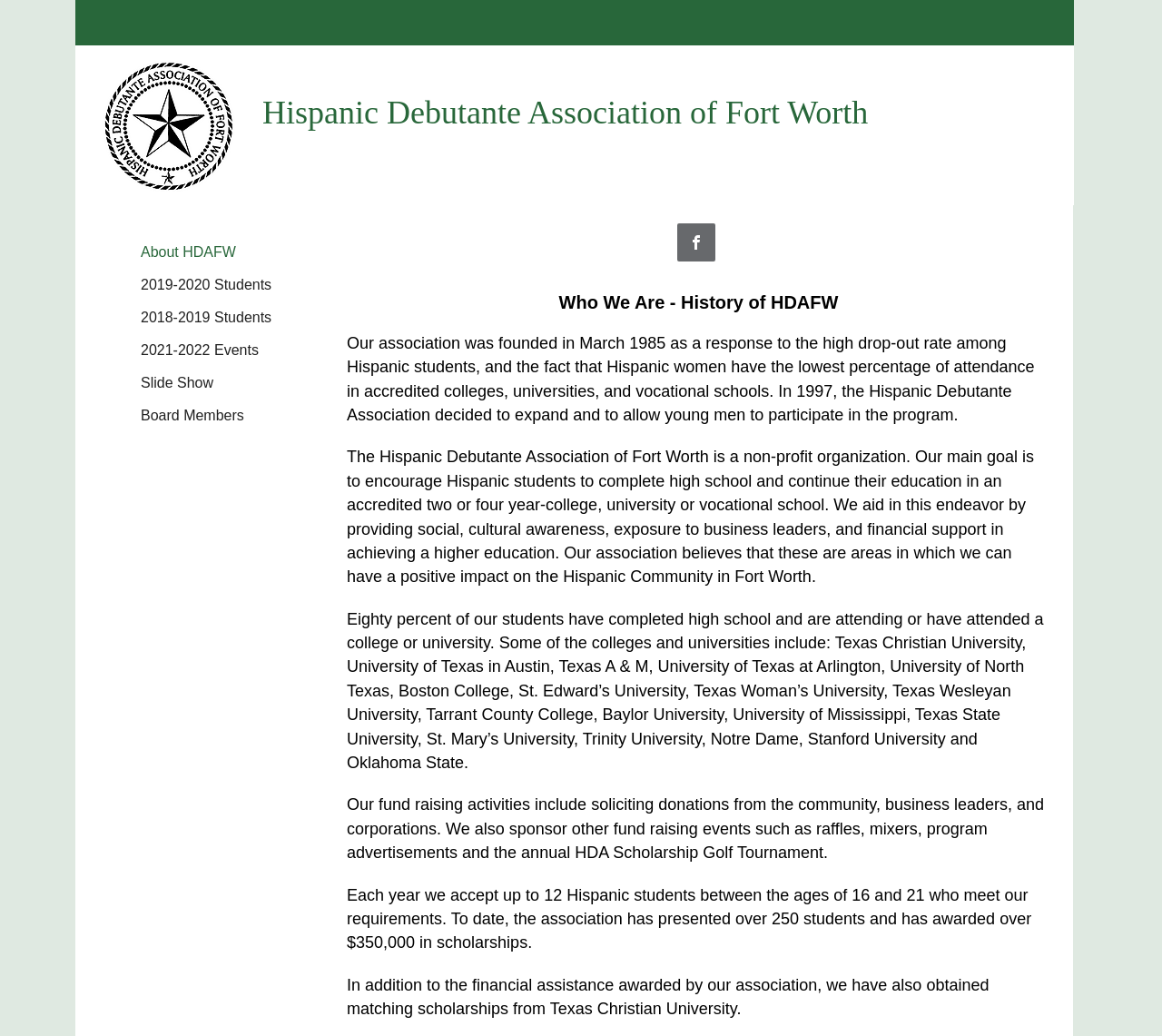Please find and generate the text of the main heading on the webpage.

Hispanic Debutante Association of Fort Worth